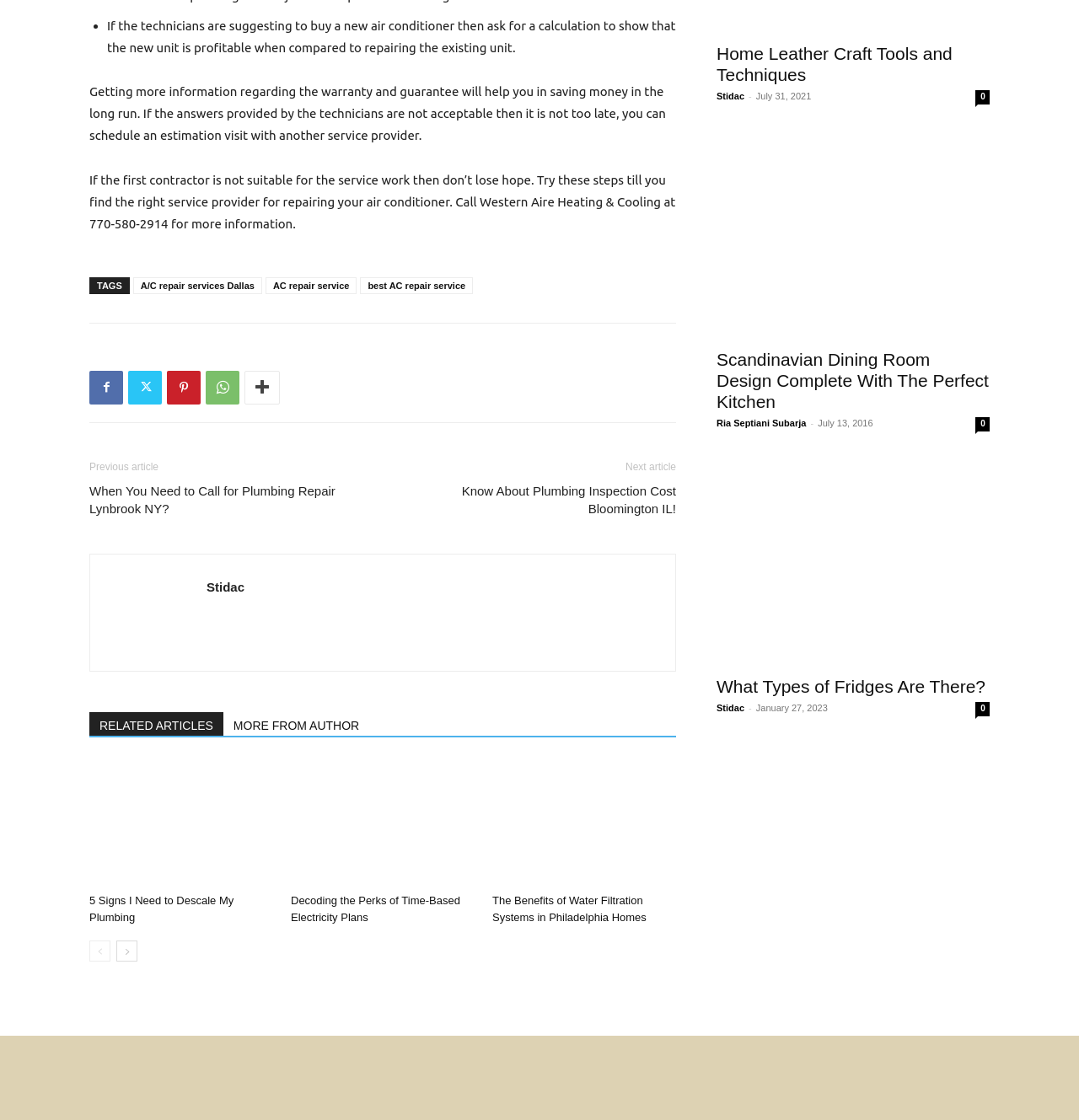Identify the bounding box for the described UI element: "WhatsApp".

[0.191, 0.331, 0.222, 0.361]